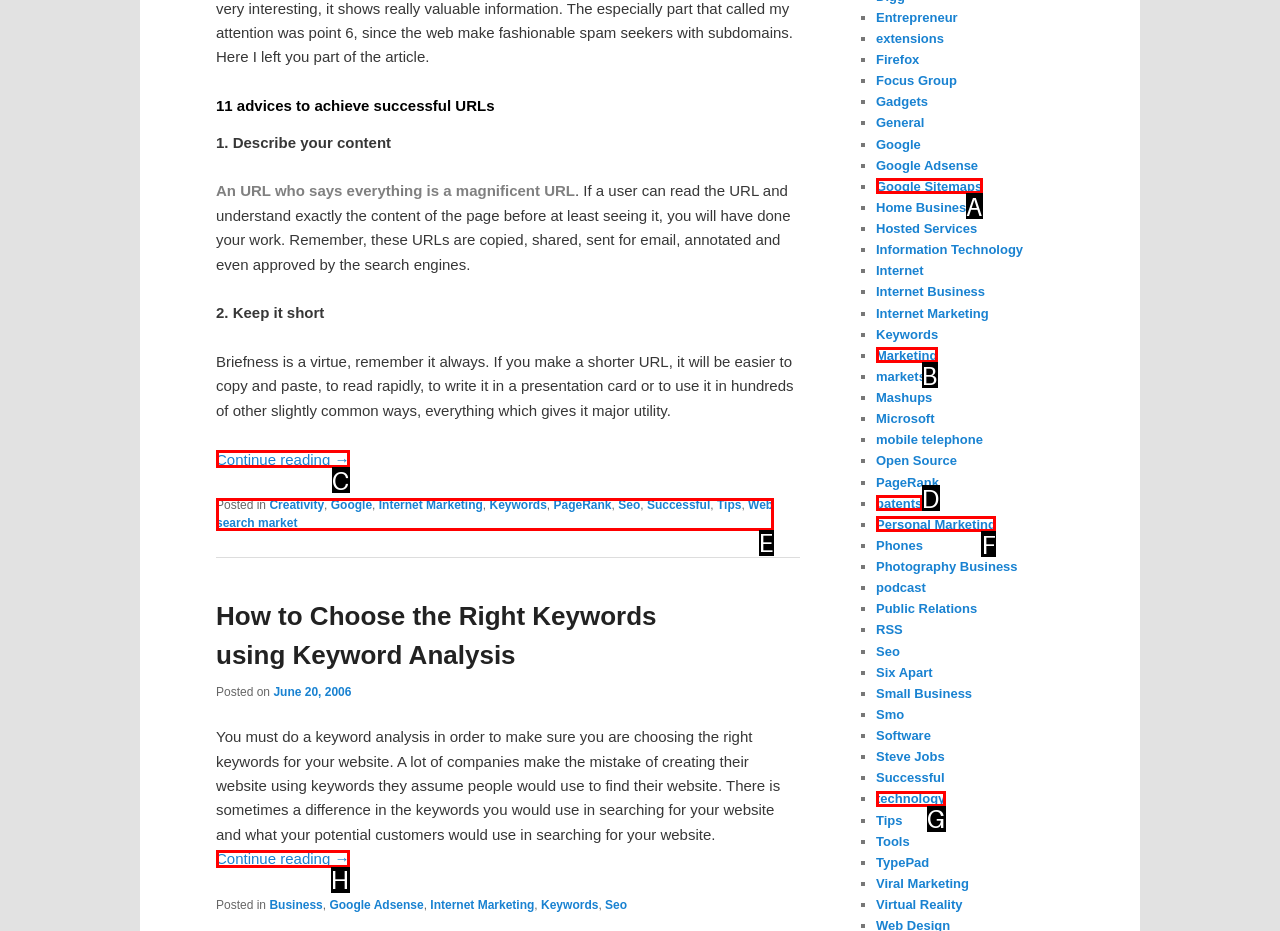From the description: Continue reading →, select the HTML element that fits best. Reply with the letter of the appropriate option.

H